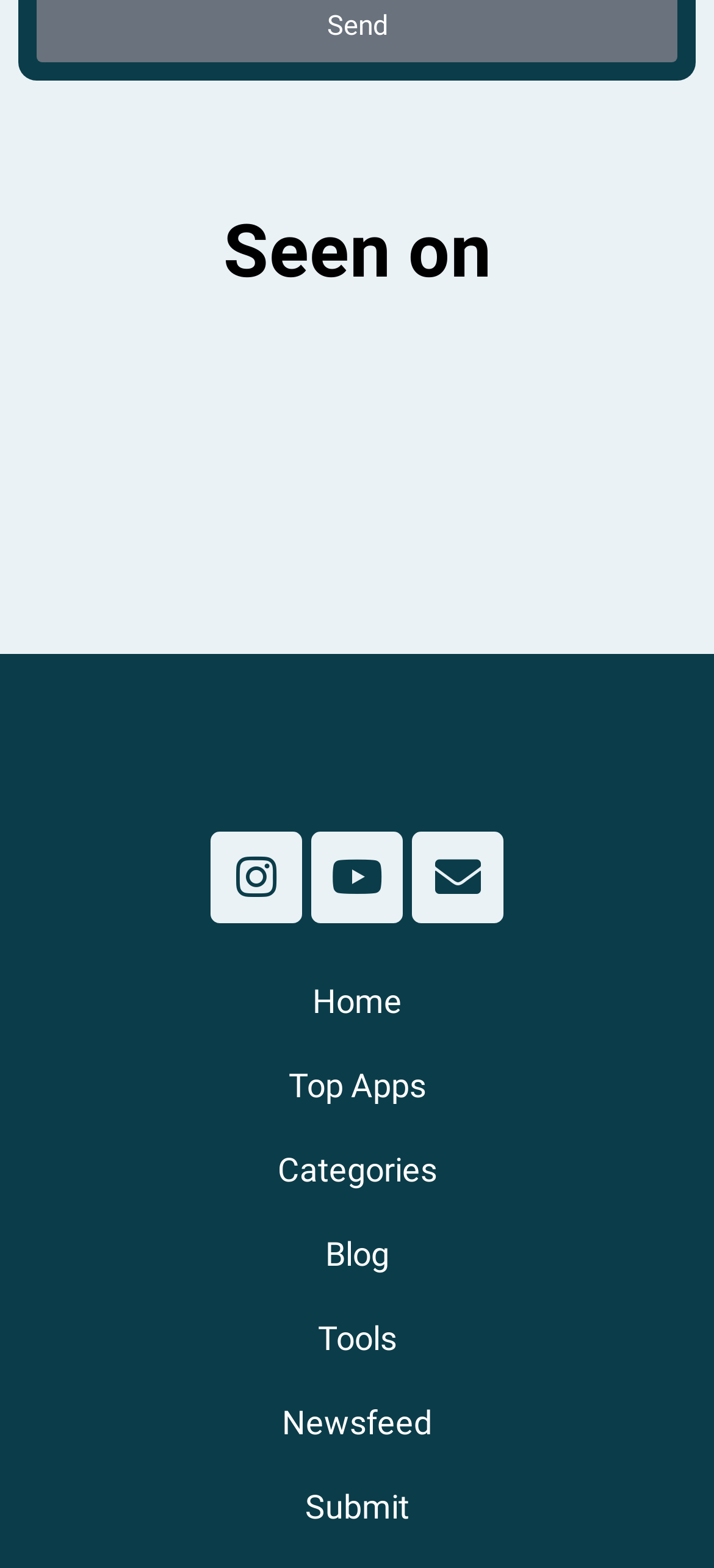Please find the bounding box coordinates of the element that must be clicked to perform the given instruction: "Visit Instagram page". The coordinates should be four float numbers from 0 to 1, i.e., [left, top, right, bottom].

[0.295, 0.53, 0.423, 0.589]